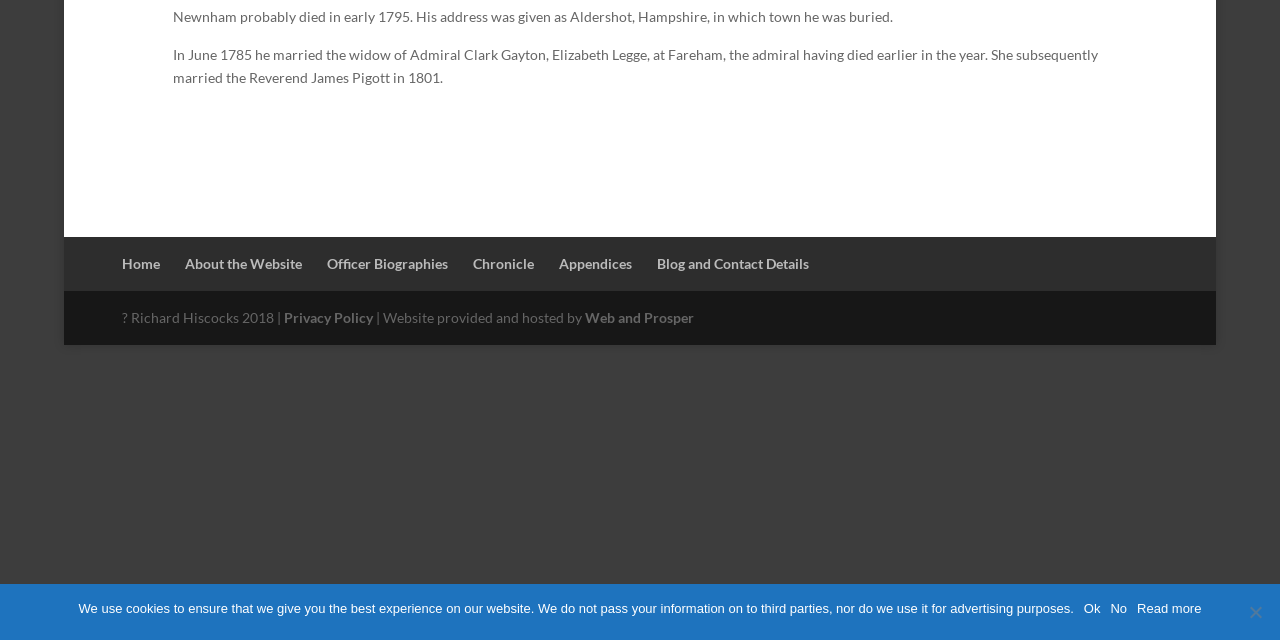Locate the bounding box of the UI element based on this description: "ABOUT". Provide four float numbers between 0 and 1 as [left, top, right, bottom].

None